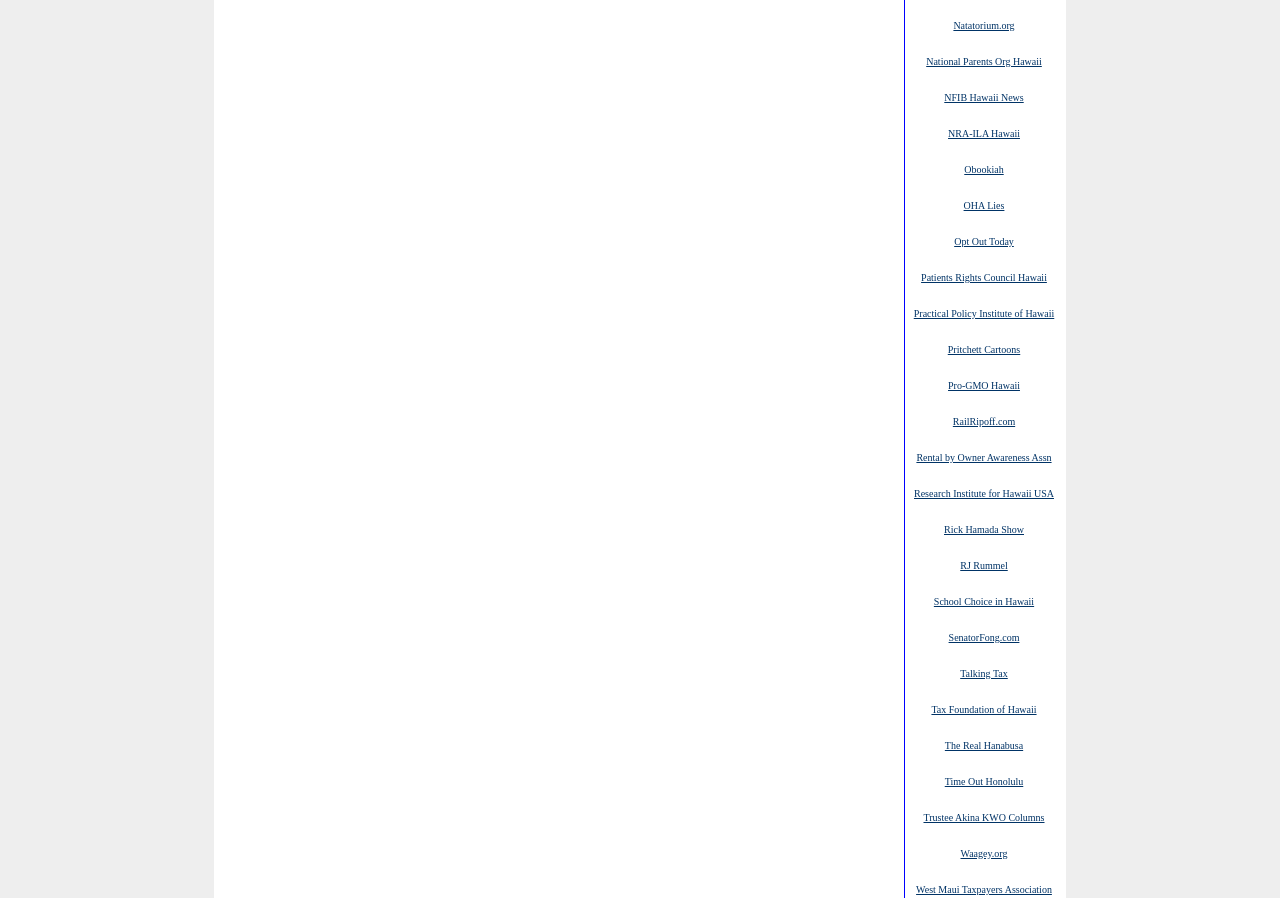Identify the bounding box coordinates of the element to click to follow this instruction: 'visit Natatorium.org'. Ensure the coordinates are four float values between 0 and 1, provided as [left, top, right, bottom].

[0.745, 0.02, 0.793, 0.036]